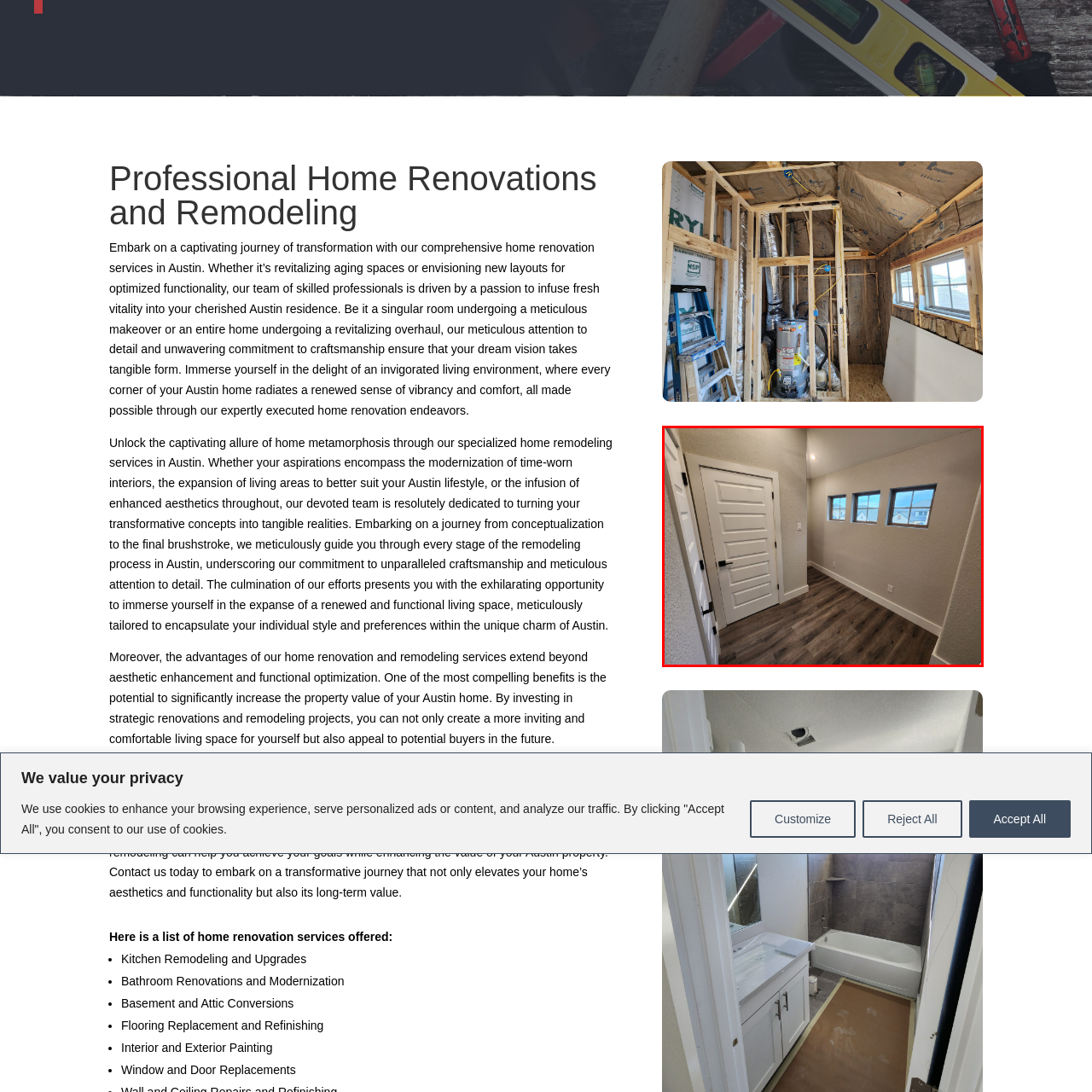Look at the image enclosed by the red boundary and give a detailed answer to the following question, grounding your response in the image's content: 
What is the color of the walls?

The caption describes the walls as being 'painted in a soft, neutral color', which implies that the walls have a calming and non-bold color tone.